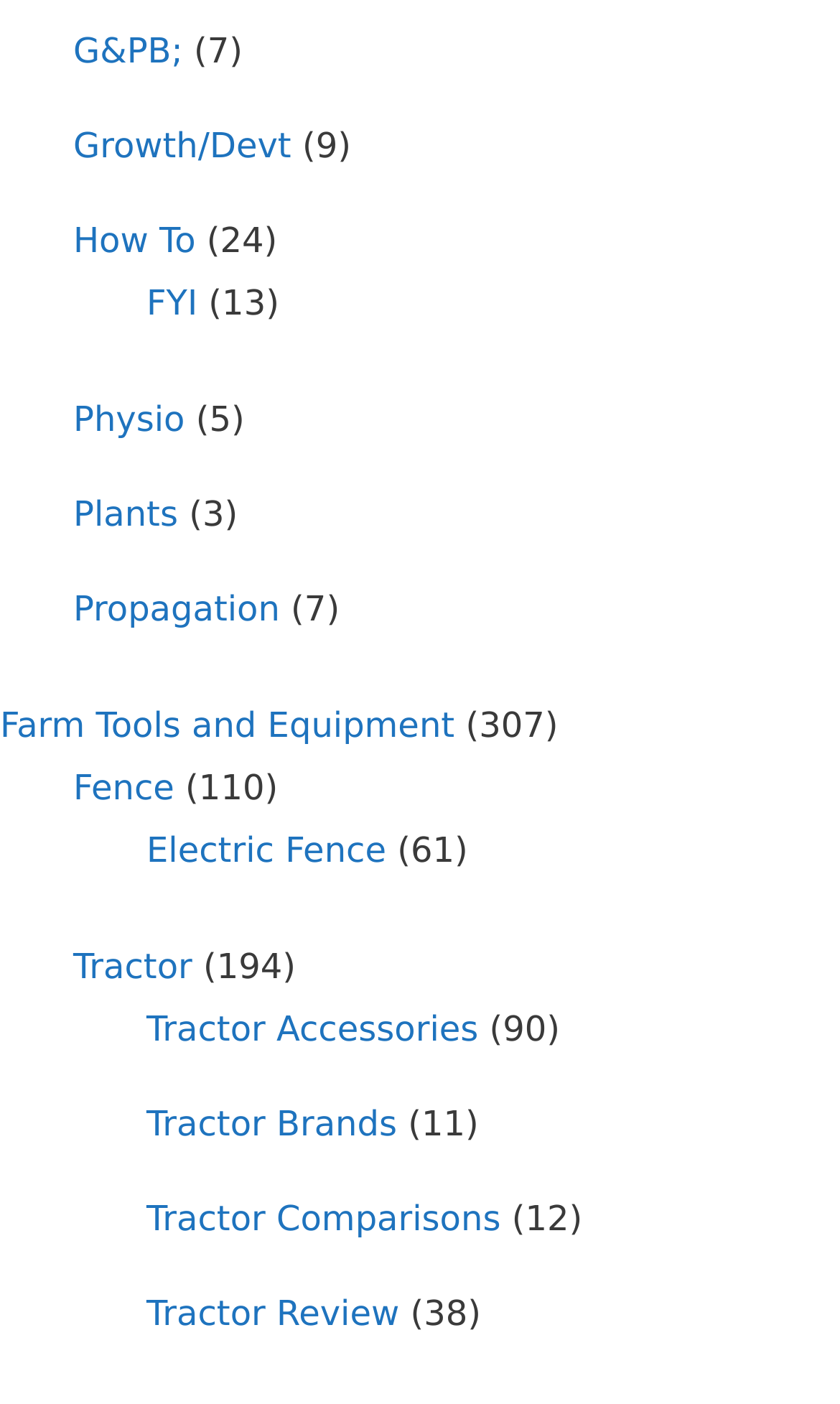Find the bounding box coordinates of the clickable area that will achieve the following instruction: "Check Tractor Review".

[0.174, 0.921, 0.475, 0.951]